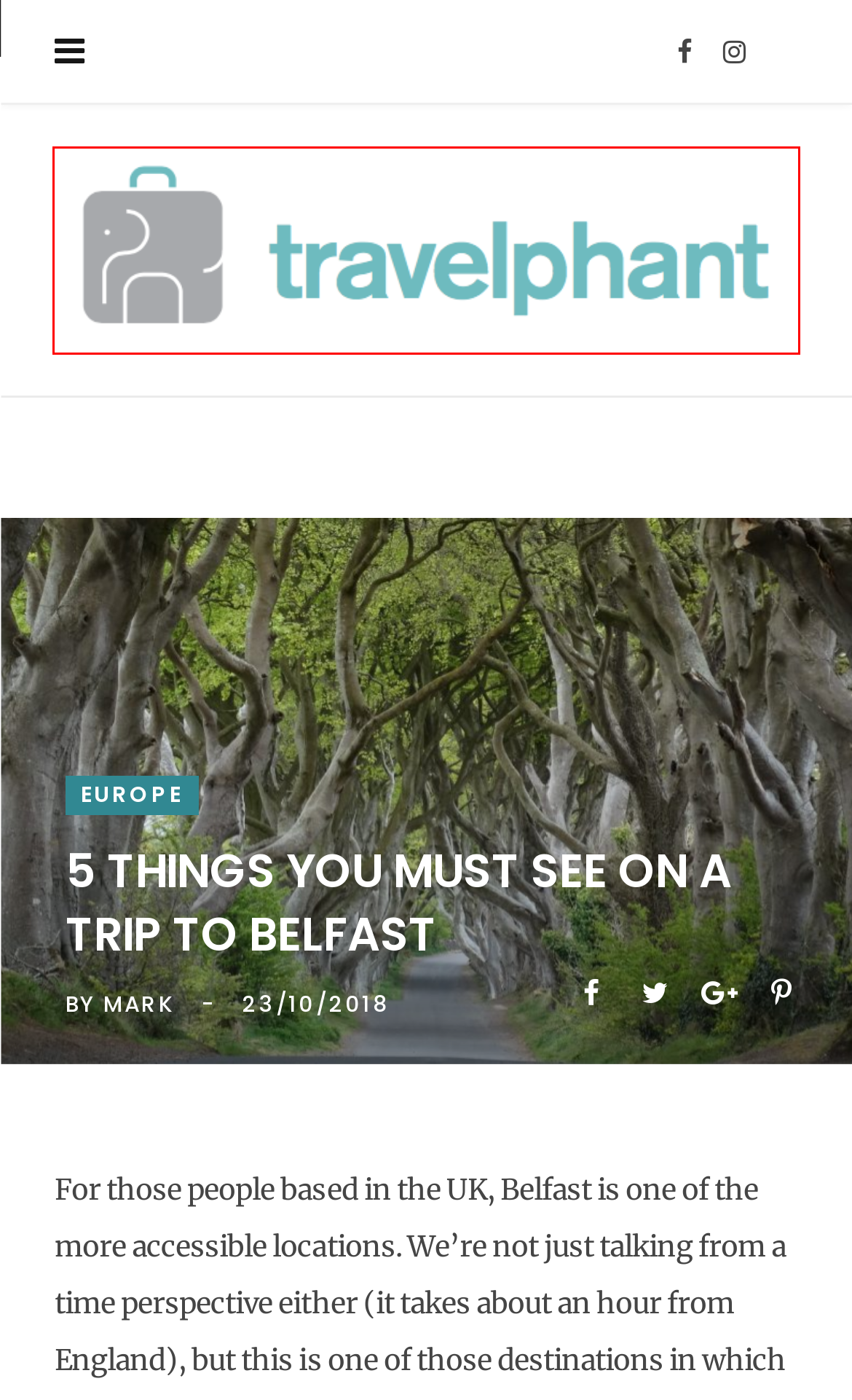You are provided with a screenshot of a webpage where a red rectangle bounding box surrounds an element. Choose the description that best matches the new webpage after clicking the element in the red bounding box. Here are the choices:
A. What to see in Fez in Morocco? ~ Travelphant Travel Blog
B. Travelphant Travel Blog ~ Travel Blog
C. About Travelphant ~ Travelphant Travel Blog
D. Our Family Travels Archives ~ Travelphant Travel Blog
E. Mark, Author at Travelphant Travel Blog
F. Discovering Liverpool's Hidden Gems ~ Travelphant Travel Blog
G. A Journey Through Beautiful Parisian Landscapes ~ Travelphant Travel Blog
H. Europe Archives ~ Travelphant Travel Blog

B